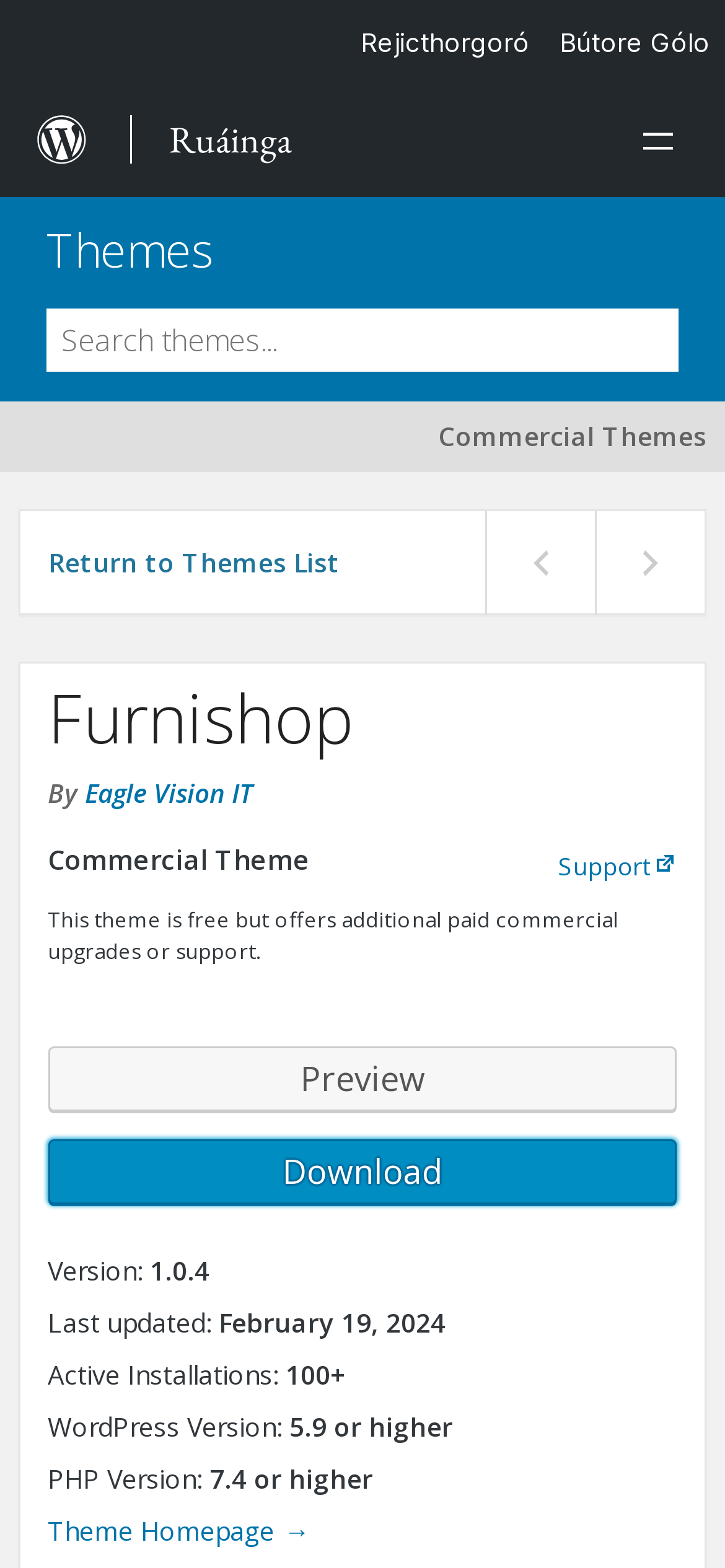Determine the bounding box coordinates for the area that should be clicked to carry out the following instruction: "Search for themes".

[0.064, 0.197, 0.936, 0.237]